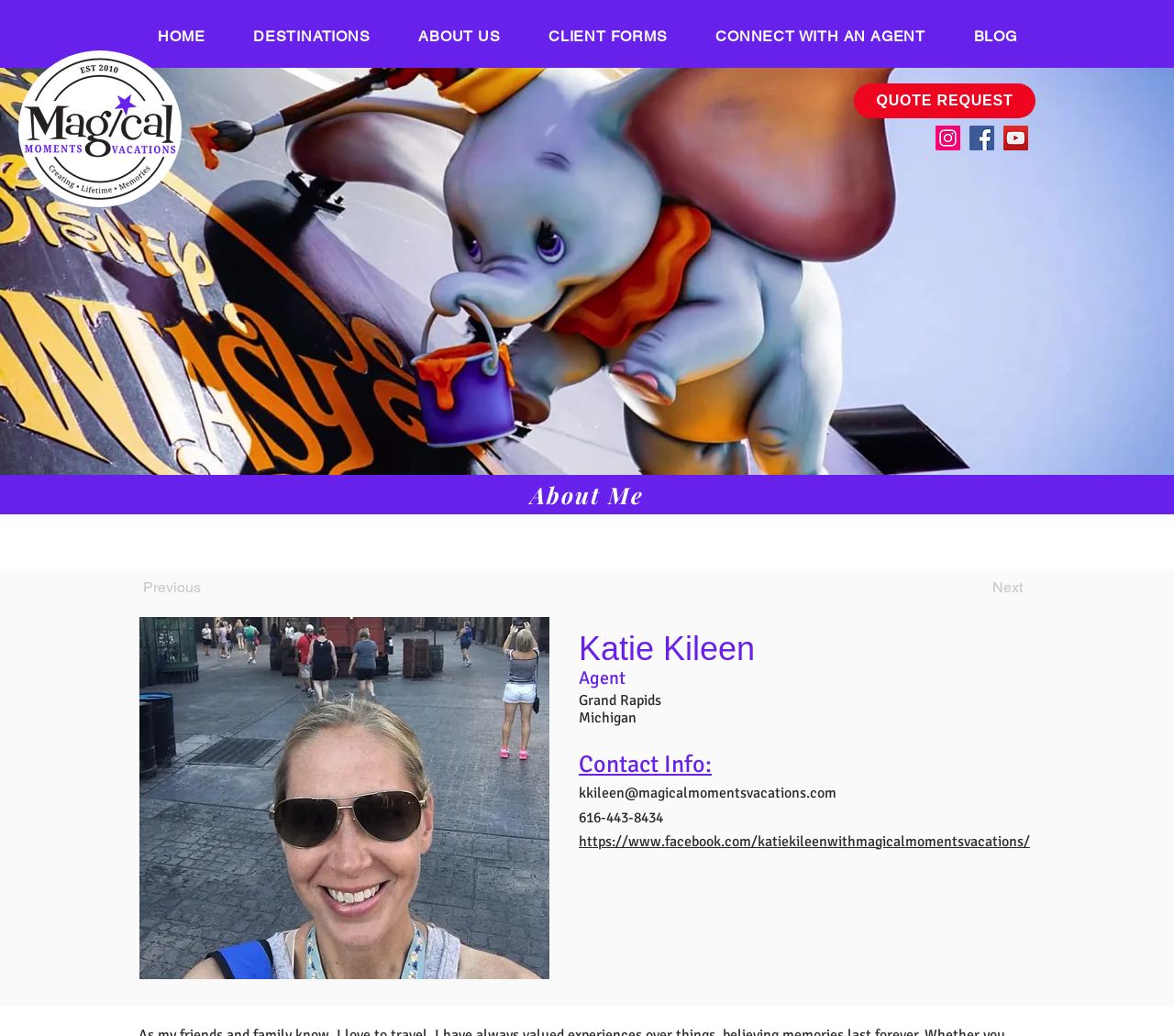Please identify the bounding box coordinates of the element that needs to be clicked to execute the following command: "Go to the HOME page". Provide the bounding box using four float numbers between 0 and 1, formatted as [left, top, right, bottom].

[0.117, 0.018, 0.192, 0.052]